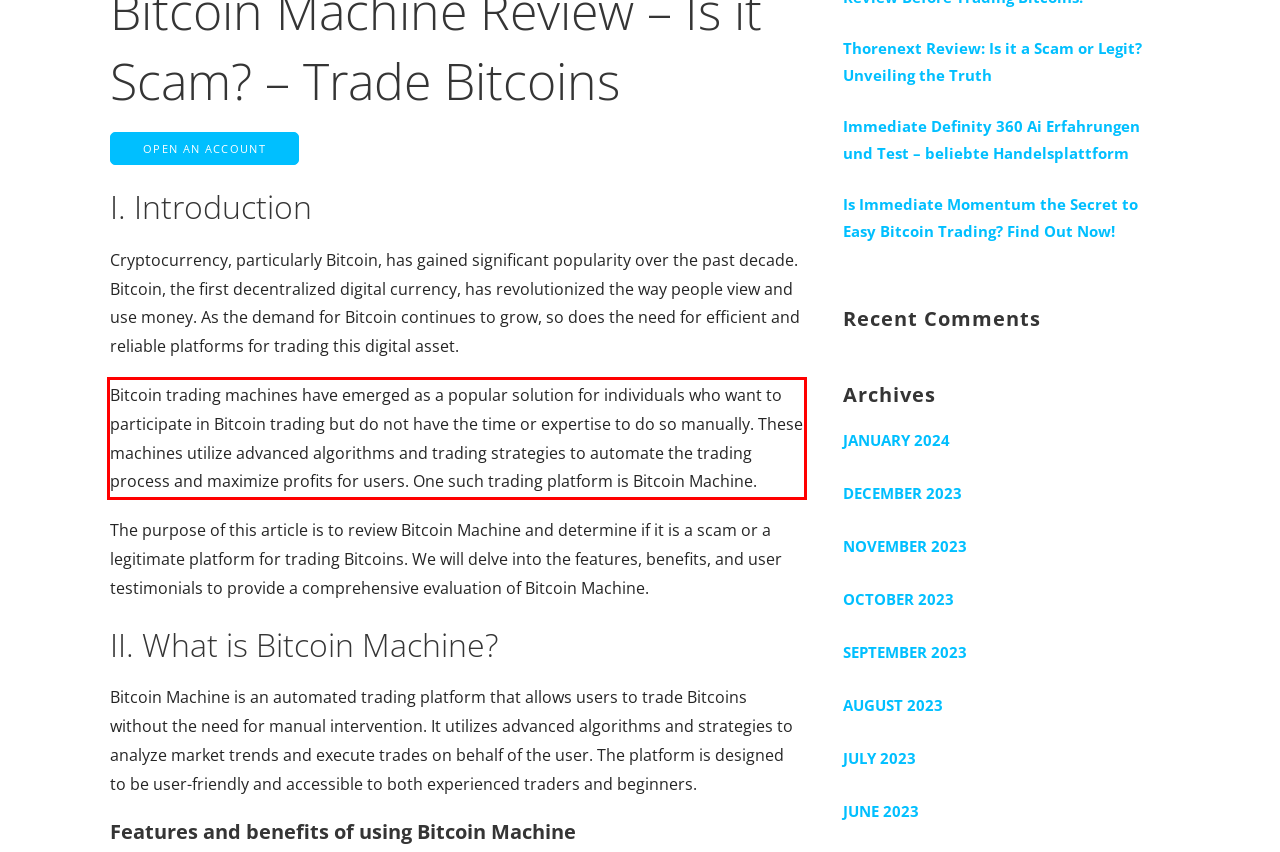Please identify and extract the text content from the UI element encased in a red bounding box on the provided webpage screenshot.

Bitcoin trading machines have emerged as a popular solution for individuals who want to participate in Bitcoin trading but do not have the time or expertise to do so manually. These machines utilize advanced algorithms and trading strategies to automate the trading process and maximize profits for users. One such trading platform is Bitcoin Machine.